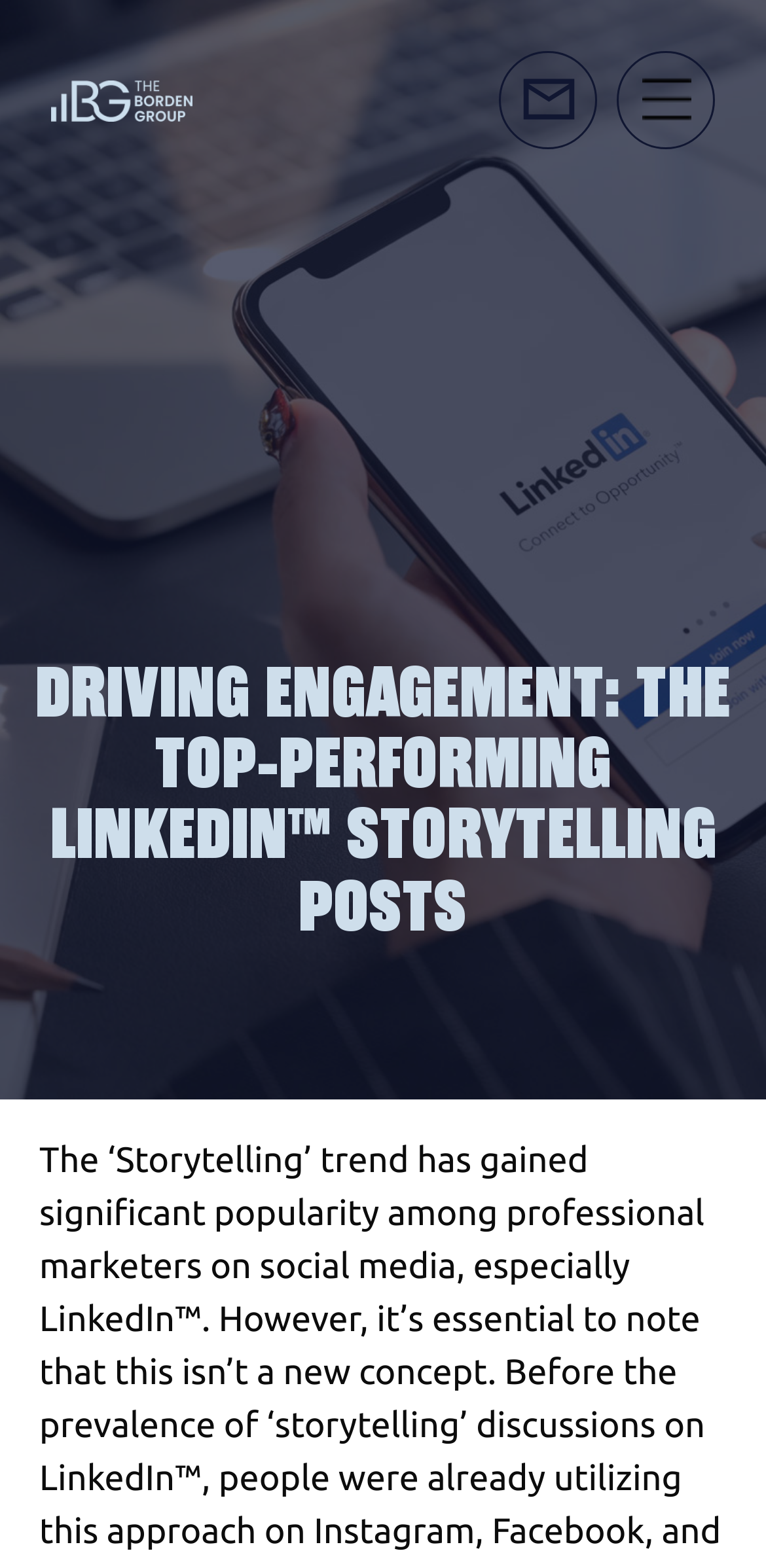What is the tone of the webpage?
Provide a comprehensive and detailed answer to the question.

The use of a formal heading, the presence of a trademark symbol, and the topic of 'storytelling posts' suggest a professional tone, likely targeting marketers or business professionals.